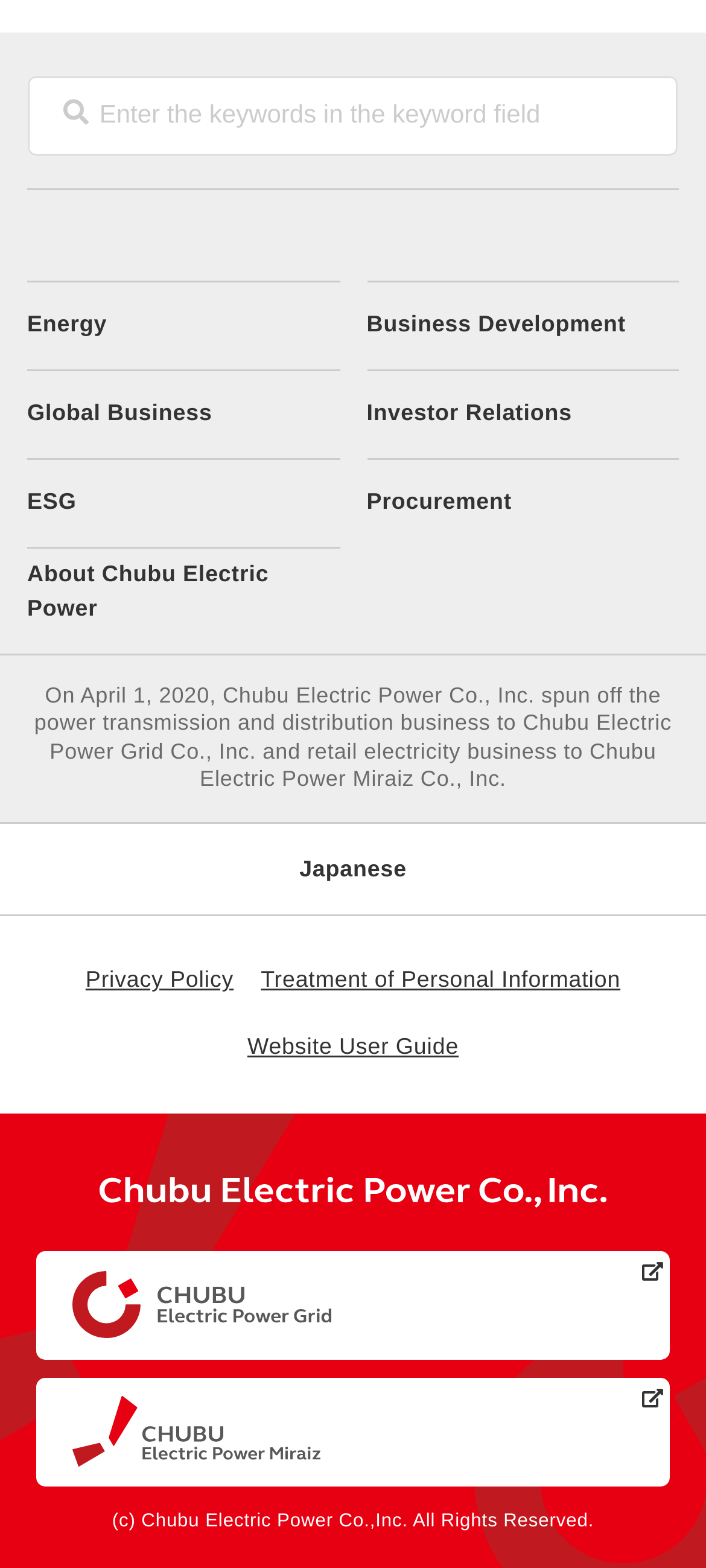Please specify the bounding box coordinates of the clickable region necessary for completing the following instruction: "search for a group". The coordinates must consist of four float numbers between 0 and 1, i.e., [left, top, right, bottom].

[0.04, 0.048, 0.961, 0.099]